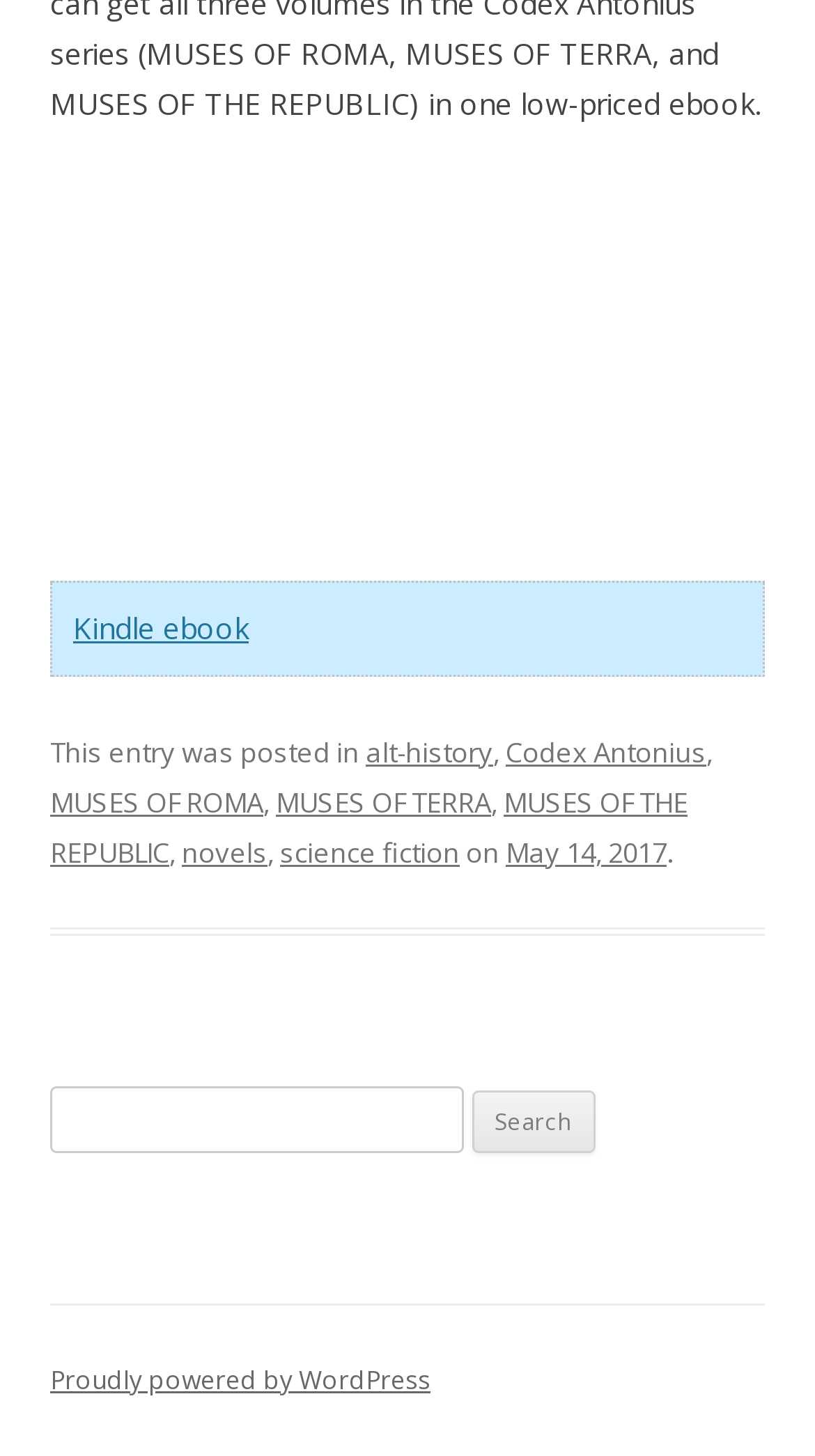What is the date of the latest post?
Answer the question using a single word or phrase, according to the image.

May 14, 2017